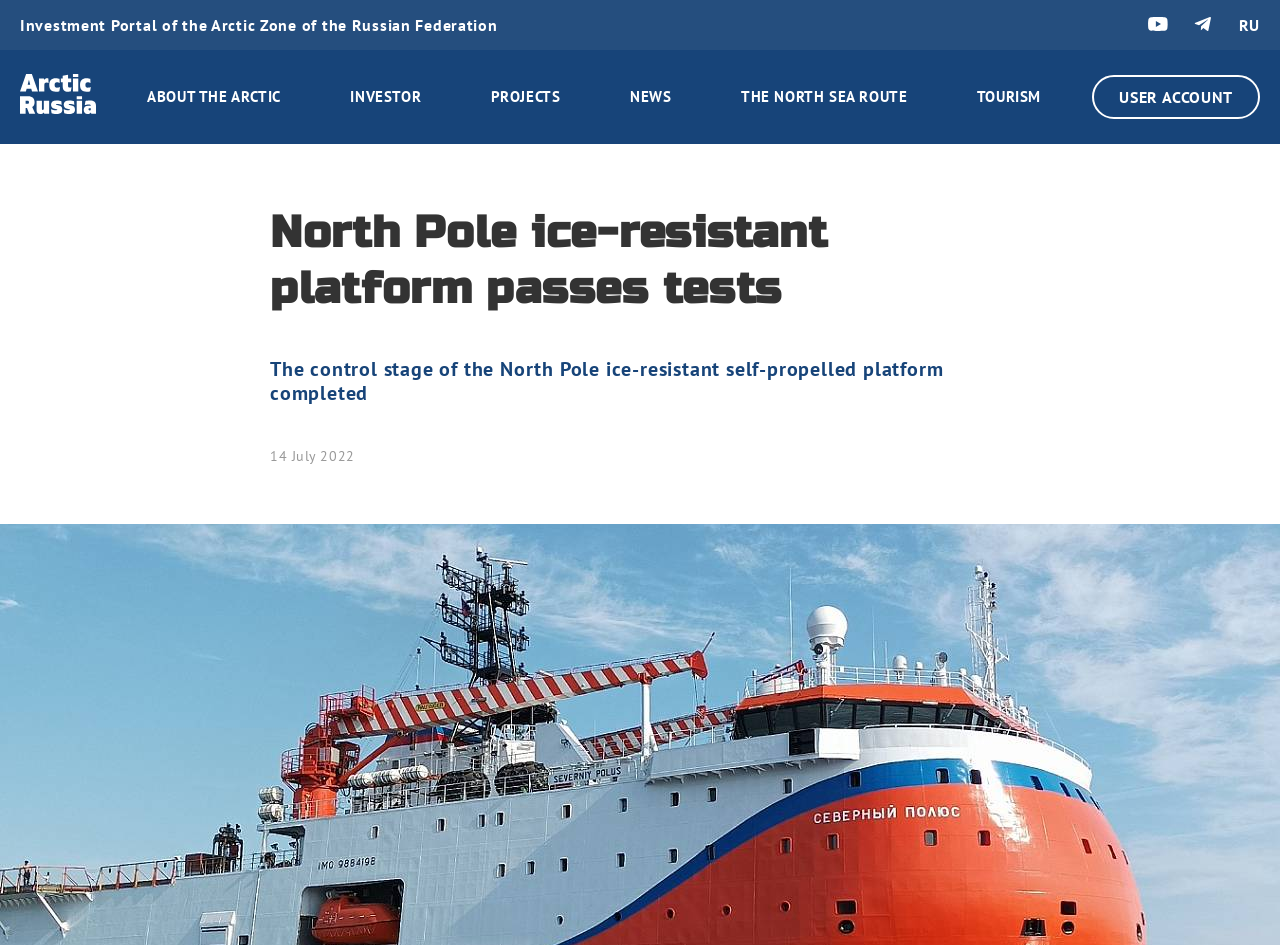Locate the bounding box of the user interface element based on this description: "Tourism".

[0.763, 0.09, 0.813, 0.115]